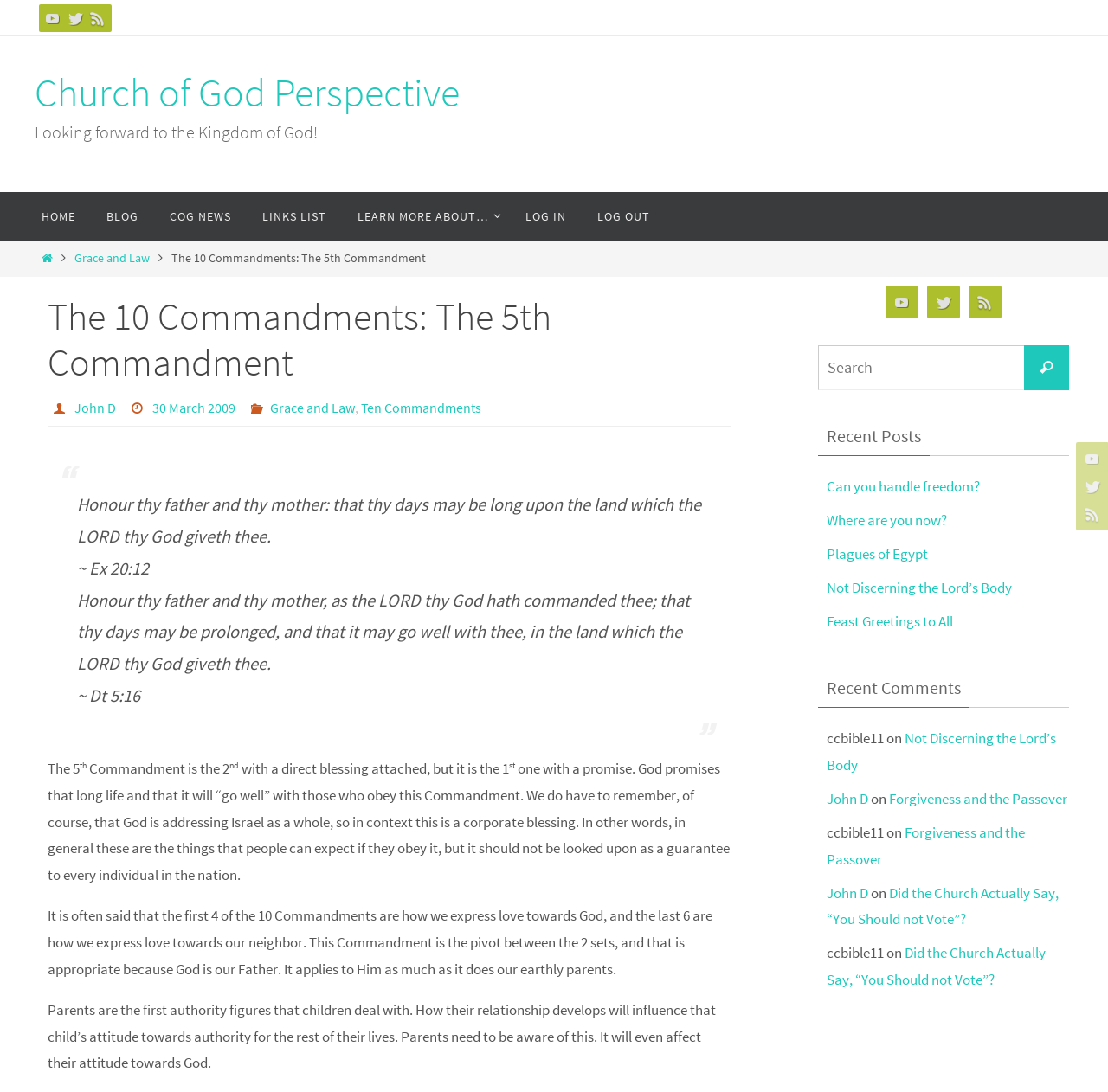Identify and provide the bounding box for the element described by: "Log In".

[0.46, 0.176, 0.525, 0.221]